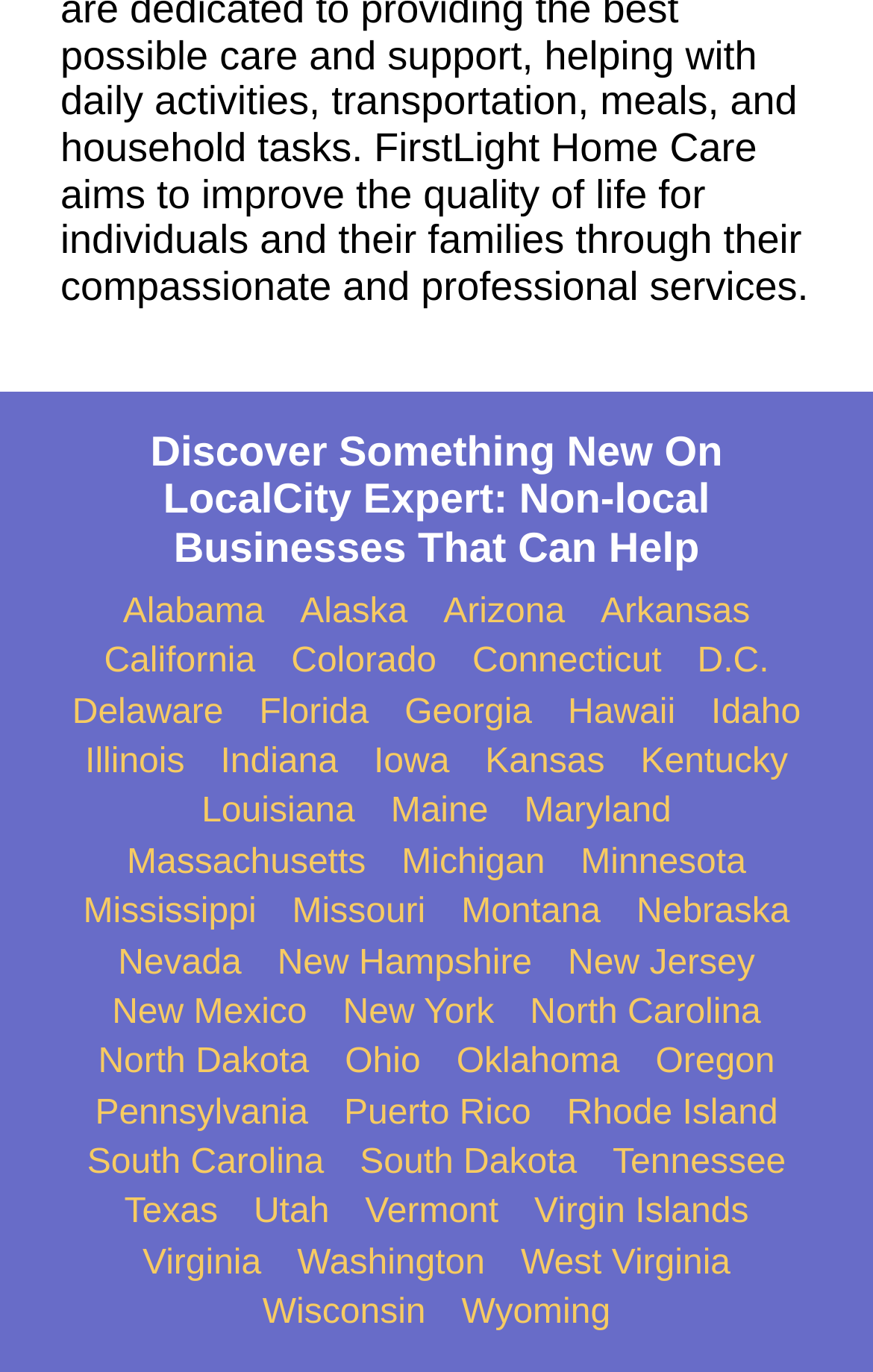How many states are listed on this webpage?
Based on the image, give a concise answer in the form of a single word or short phrase.

50